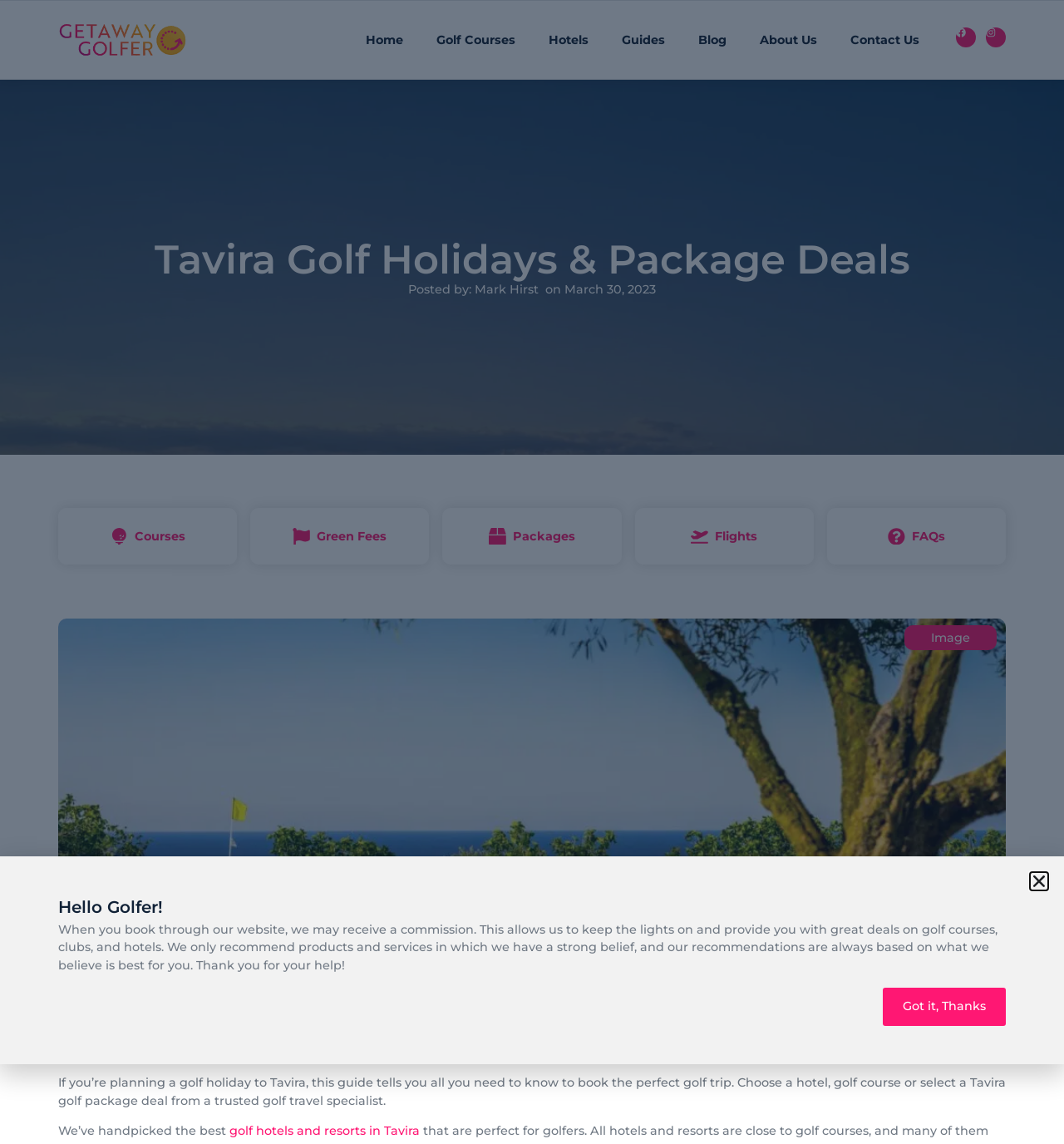What is the purpose of the website according to the text?
Give a detailed response to the question by analyzing the screenshot.

I found the answer by reading the text on the webpage, specifically the sentence 'If you’re planning a golf holiday to Tavira, this guide tells you all you need to know to book the perfect golf trip.' This sentence indicates that the website is intended to help users plan and book their golf holidays.